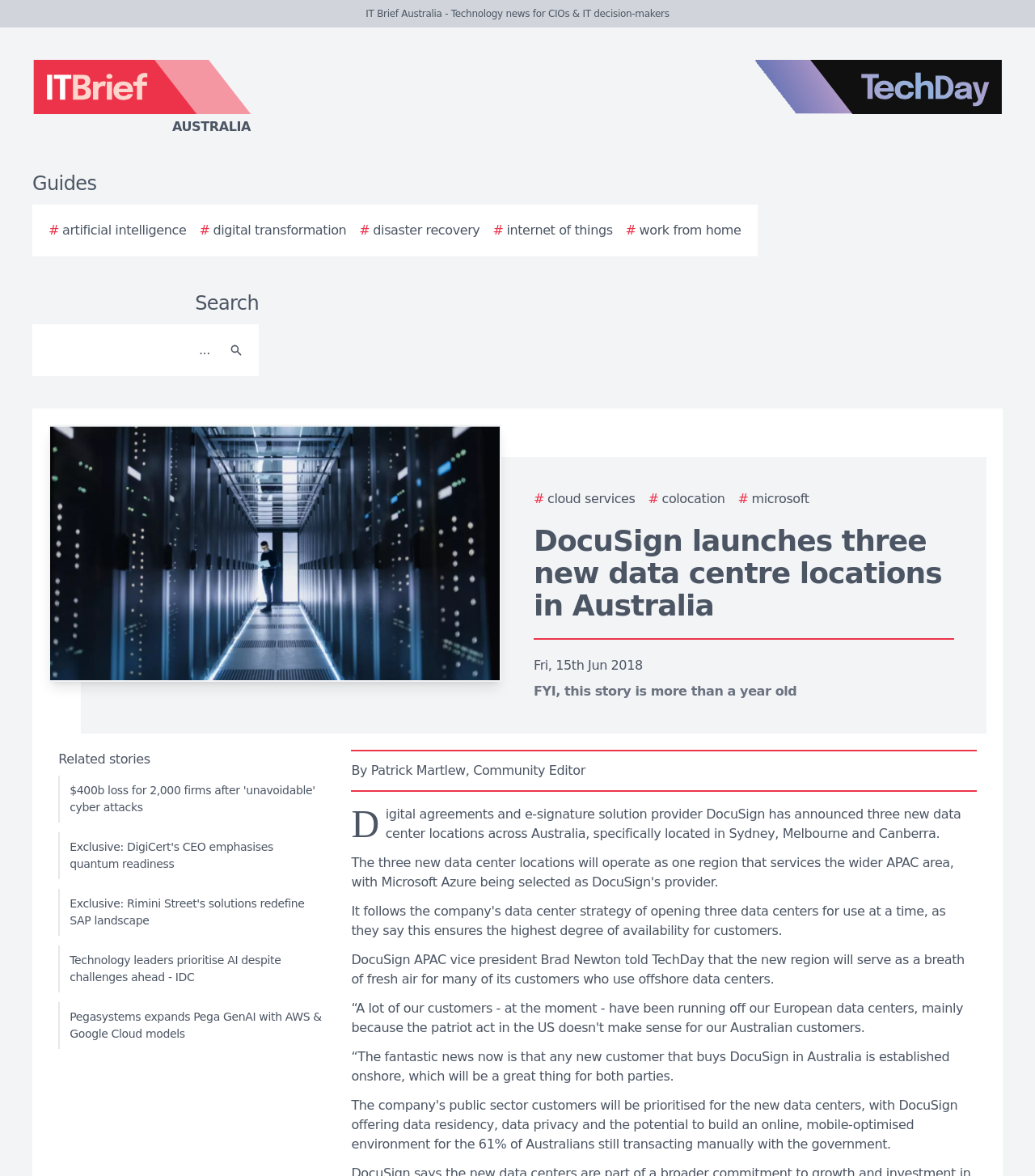Identify the bounding box for the UI element that is described as follows: "# Microsoft".

[0.713, 0.416, 0.782, 0.433]